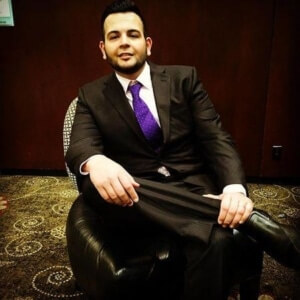Elaborate on the various elements present in the image.

The image features Bill Sheikh, the founder and CEO of U-Thrive Marketing, seated confidently in a tailored black suit paired with a white shirt and a striking purple tie. He rests comfortably in a stylish chair, one leg crossed over the other, exuding a relaxed yet professional demeanor. The background is understated, enhancing his presence as he engages in conversations about digital marketing strategies. Bill is noted for his expertise in online marketing tactics such as SEO, Pay Per Click Advertising, and Social Media Marketing, and he has significantly helped various businesses enhance their online visibility.